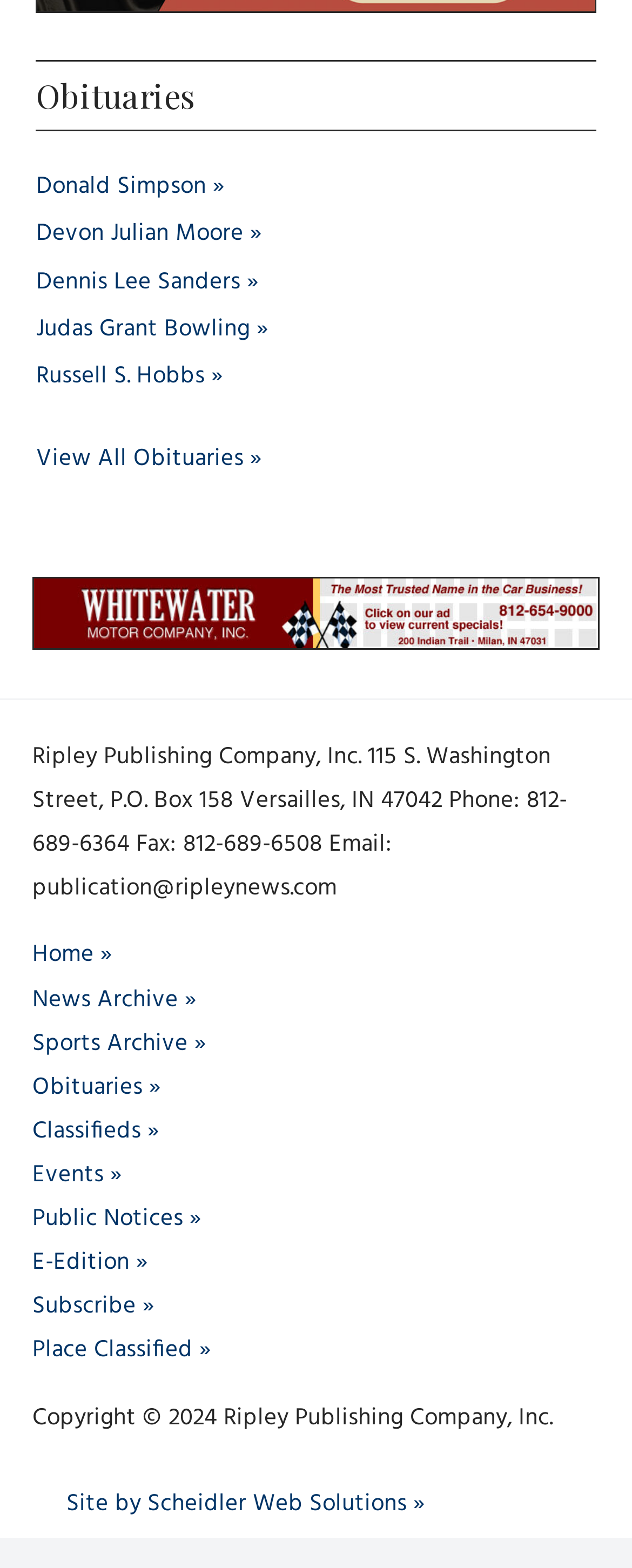Could you indicate the bounding box coordinates of the region to click in order to complete this instruction: "Click the Shopify App Store logo".

None